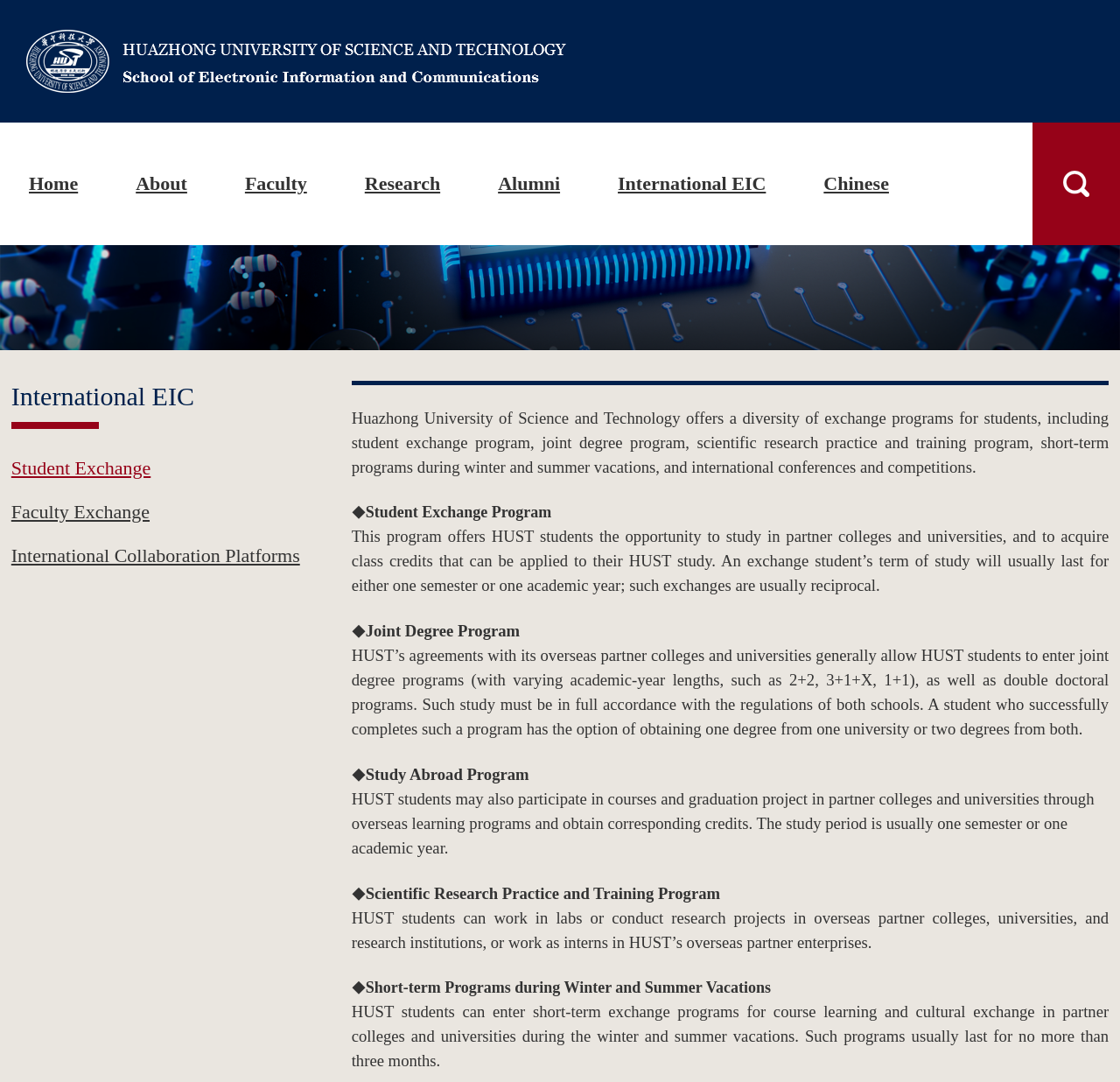Please find the bounding box for the following UI element description. Provide the coordinates in (top-left x, top-left y, bottom-right x, bottom-right y) format, with values between 0 and 1: International Collaboration Platforms

[0.01, 0.503, 0.268, 0.523]